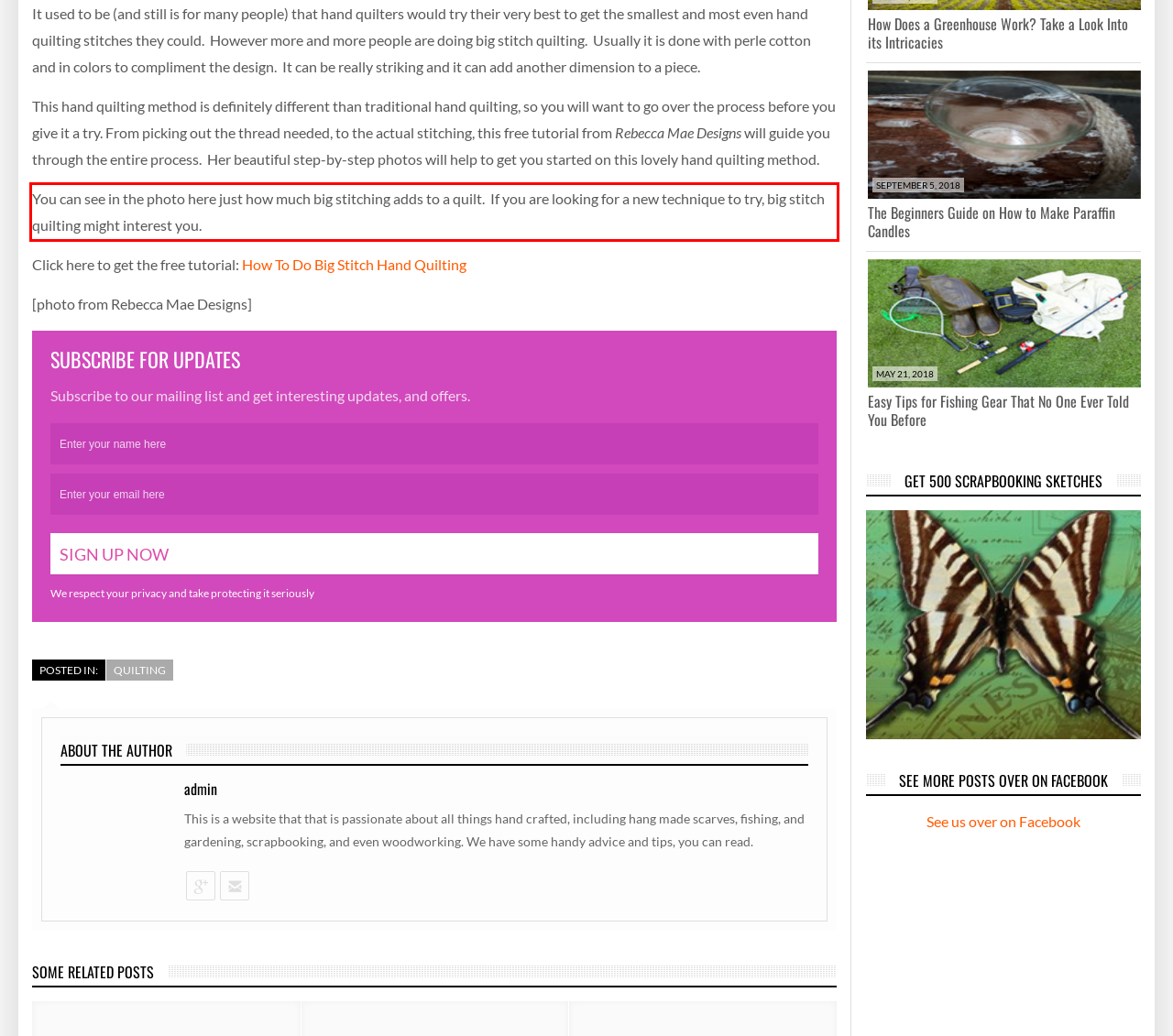You are provided with a screenshot of a webpage that includes a red bounding box. Extract and generate the text content found within the red bounding box.

You can see in the photo here just how much big stitching adds to a quilt. If you are looking for a new technique to try, big stitch quilting might interest you.